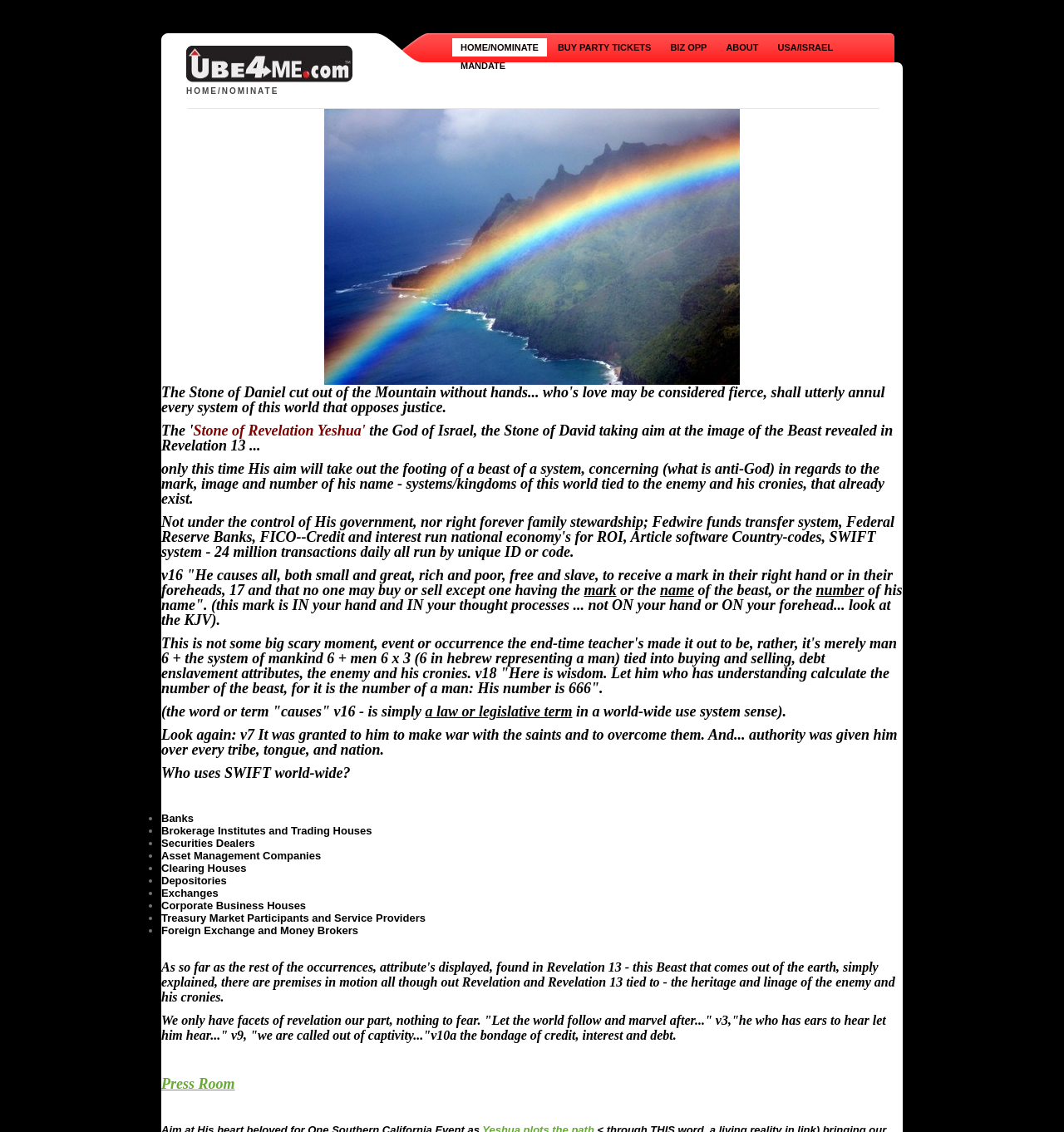Describe the webpage in detail, including text, images, and layout.

The webpage is titled "Ube4me - You Before Me - Make a Vital Impact" and has a prominent link and image with the same name at the top left corner. Below this, there is a heading "HOME/NOMINATE" with a link to the same. 

To the right of the heading, there are several links arranged horizontally, including "BUY PARTY TICKETS", "BIZ OPP", "ABOUT", "USA/ISRAEL", and "MANDATE". 

The main content of the webpage is a long passage of text that discusses the God of Israel, the Stone of David, and the mark of the beast from the book of Revelation. The text is divided into several paragraphs and includes biblical quotes and references. 

Throughout the passage, there are several highlighted verses from Revelation, including 13:16-17, 13:18, and 13:7. The text also discusses the meaning of these verses and their relation to the mark of the beast, the number 666, and the authority of the beast over the world. 

In the lower part of the webpage, there is a list of entities that use SWIFT worldwide, including banks, brokerage institutes, securities dealers, asset management companies, clearing houses, depositories, exchanges, corporate business houses, and treasury market participants and service providers. 

At the very bottom of the webpage, there is a final passage of text that encourages readers to have faith and not fear, with references to Revelation 3:9, 3:10, and 10:1. There is also a link to a "Press Room" at the bottom left corner.